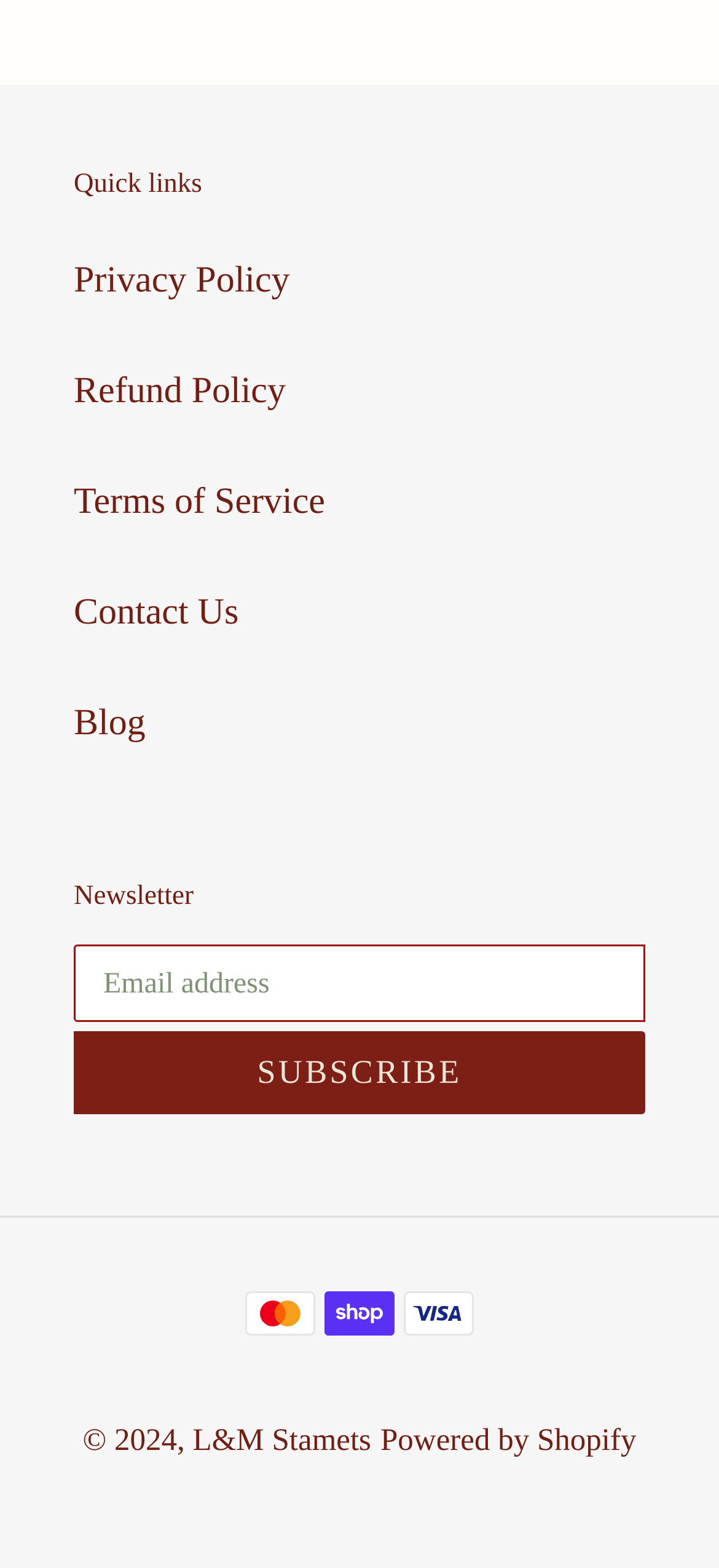Respond to the question below with a single word or phrase:
How many quick links are available?

5